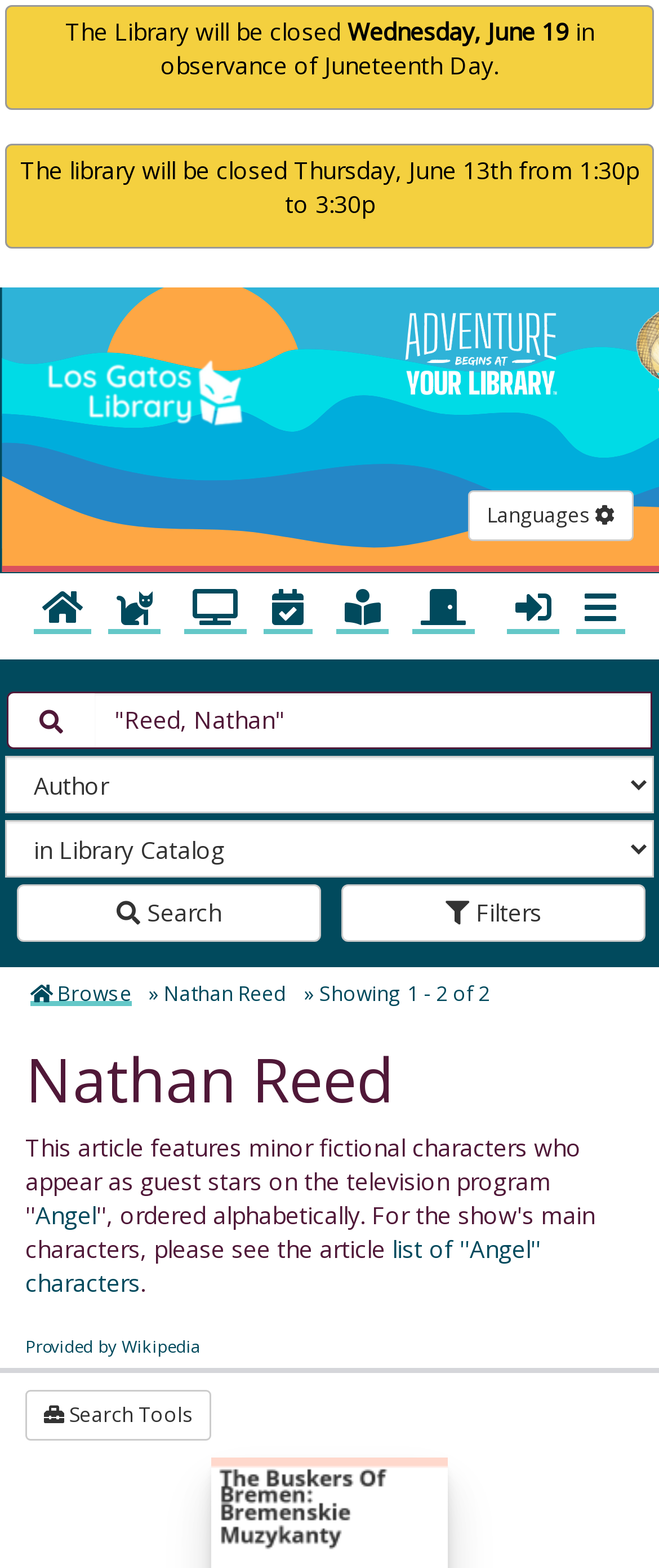Provide a short answer to the following question with just one word or phrase: What is the name of the TV show related to Nathan Reed?

Angel